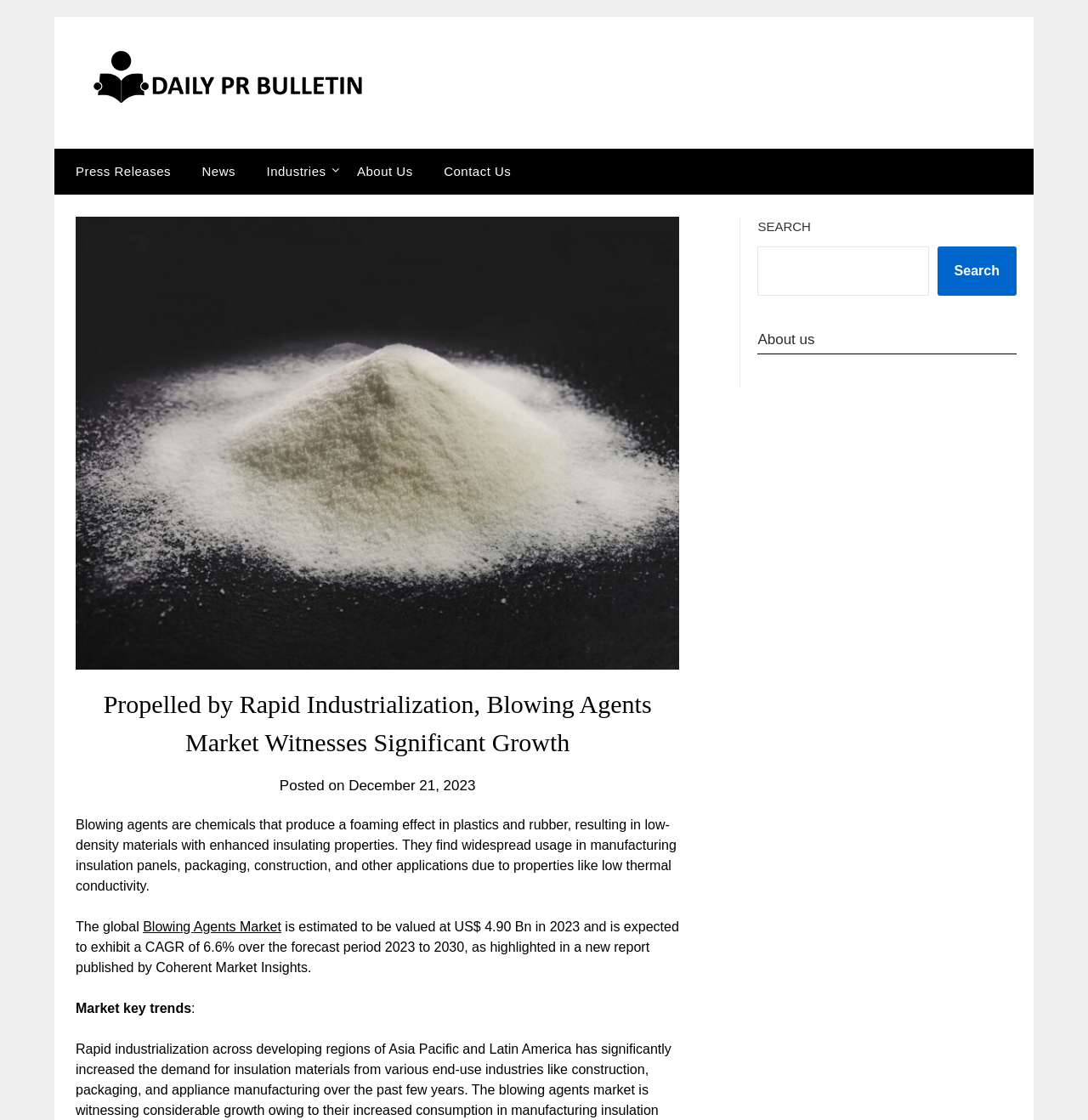Please mark the clickable region by giving the bounding box coordinates needed to complete this instruction: "Search for Blowing Agents Market".

[0.696, 0.22, 0.854, 0.264]